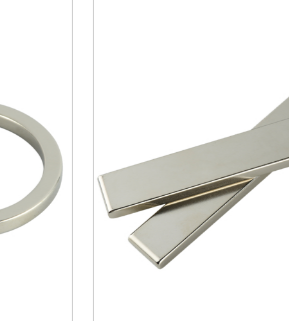Explain in detail what you see in the image.

The image showcases two types of magnets: on the left, a round magnet with a shiny surface, and on the right, a set of flat rectangular neodymium magnets. The round magnet is designed for versatile applications, while the rectangular magnets are noted for their strength and unique properties. Both are made from corrosion-resistant materials, ensuring durability and efficiency in various uses. The neodymium magnets, in particular, are highlighted for their impressive strength, being 21 times stronger than comparable ceramic magnets of the same size, making them ideal for applications requiring strong magnetic forces.